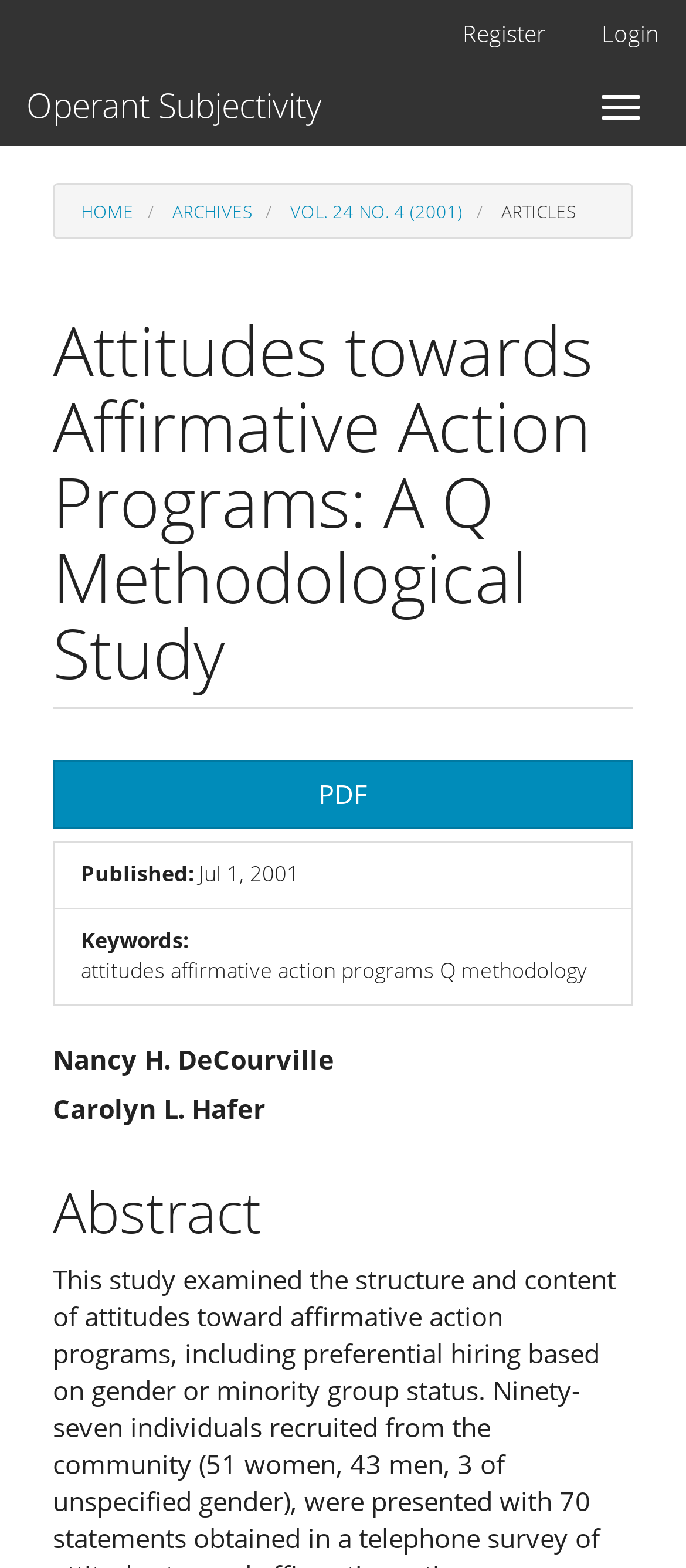Locate the bounding box coordinates of the element that should be clicked to fulfill the instruction: "download the article in PDF".

[0.077, 0.484, 0.923, 0.528]